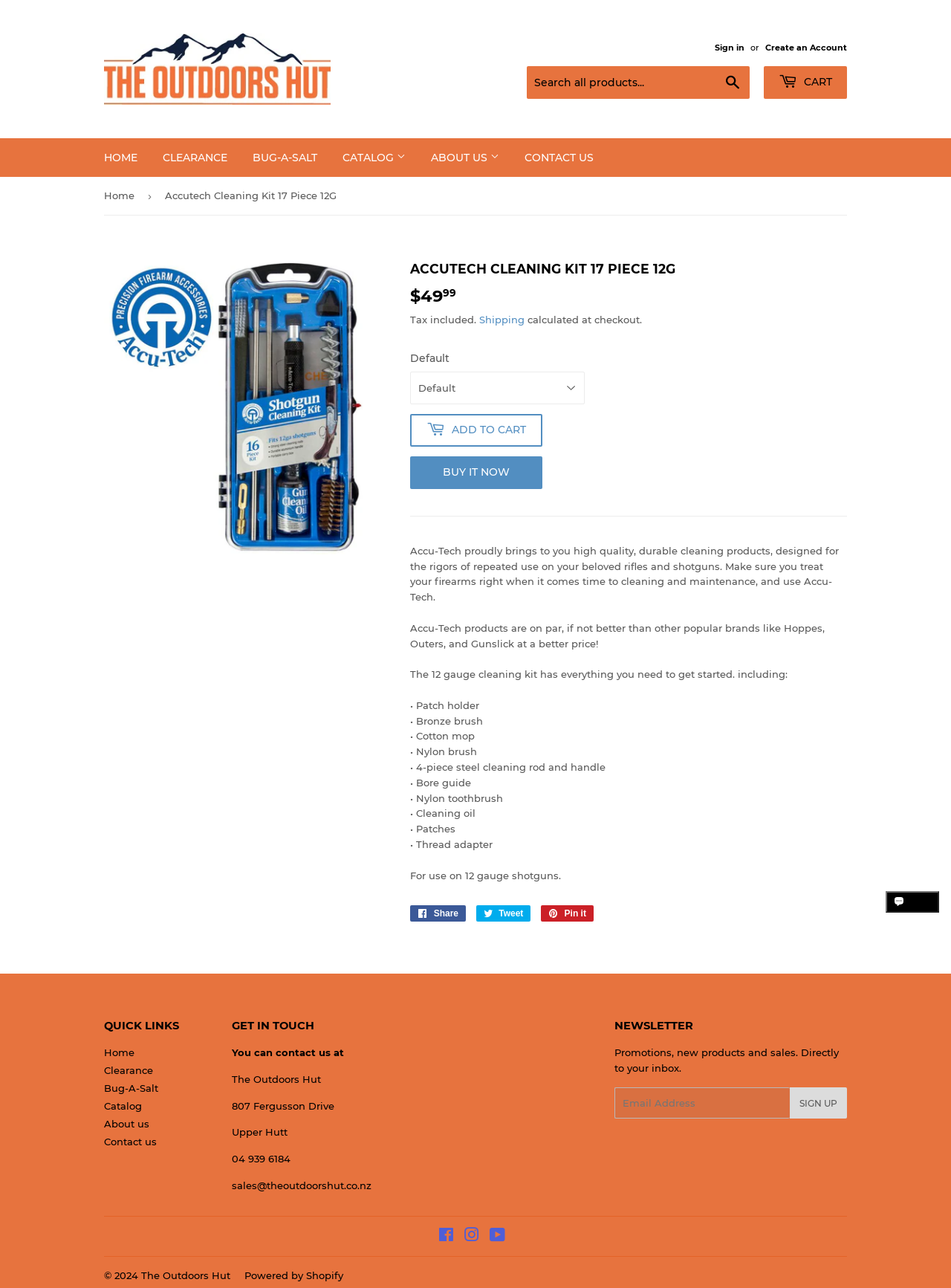Respond to the question below with a single word or phrase:
What is the name of the product?

Accutech Cleaning Kit 17 Piece 12G